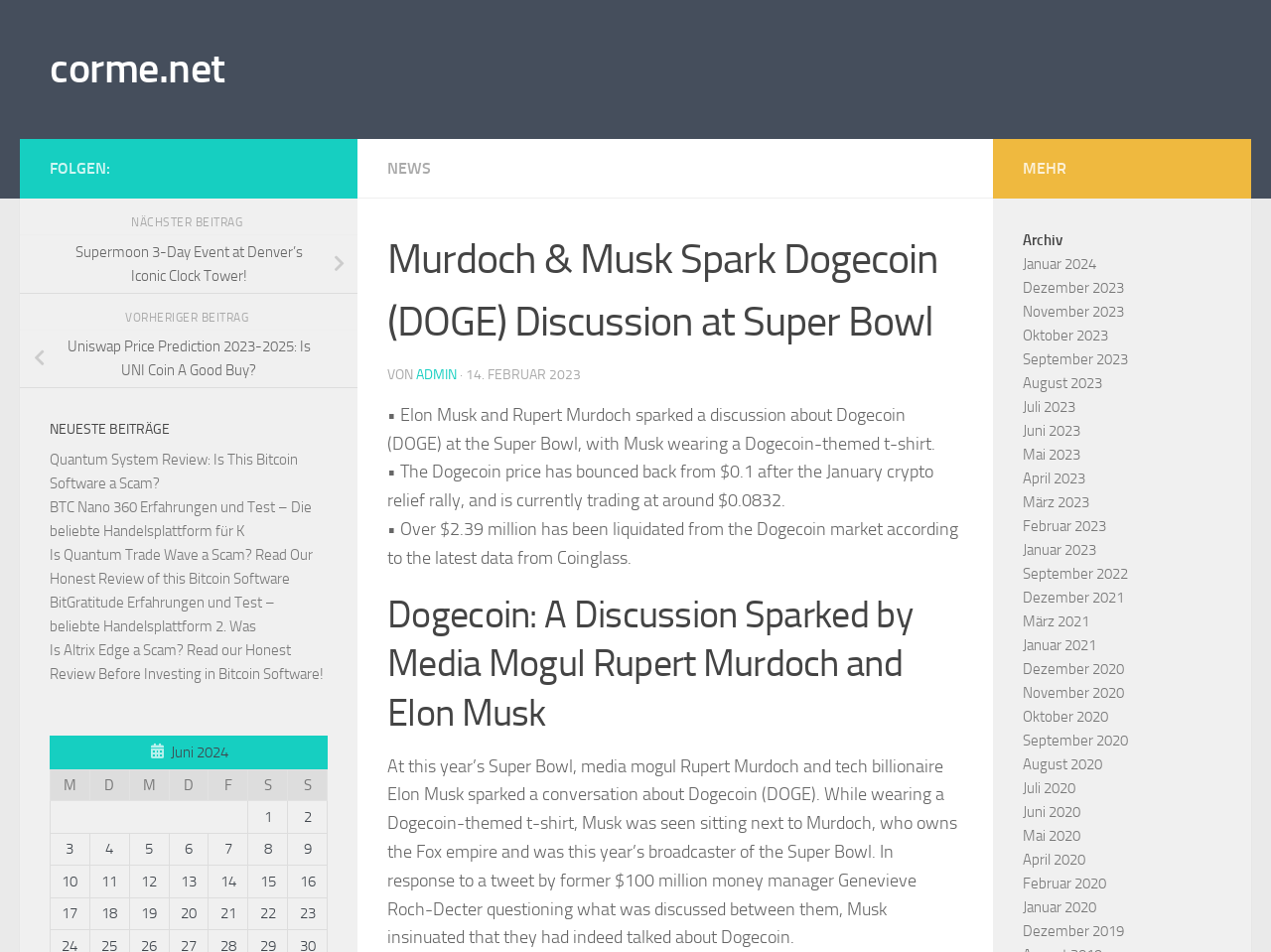Locate the bounding box of the UI element defined by this description: "Februar 2020". The coordinates should be given as four float numbers between 0 and 1, formatted as [left, top, right, bottom].

[0.805, 0.919, 0.87, 0.937]